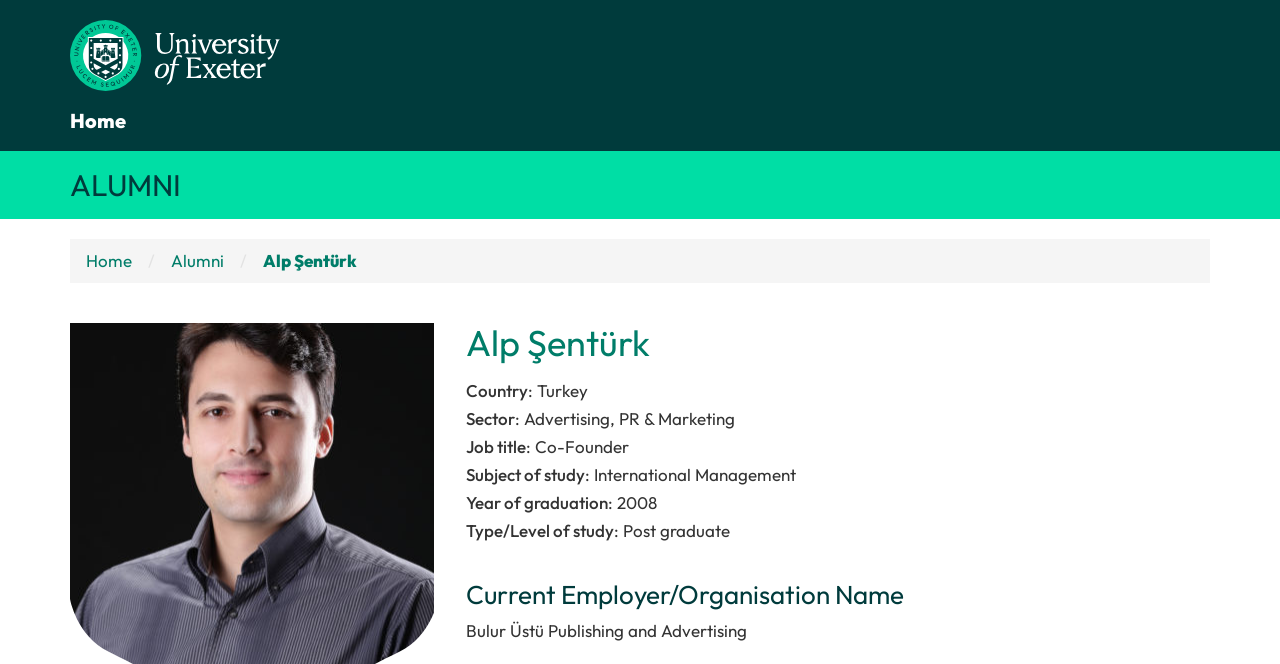Examine the image carefully and respond to the question with a detailed answer: 
What year did Alp Şentürk graduate?

I found the answer by looking at the section that describes Alp Şentürk's information, where it says 'Year of graduation: 2008'.